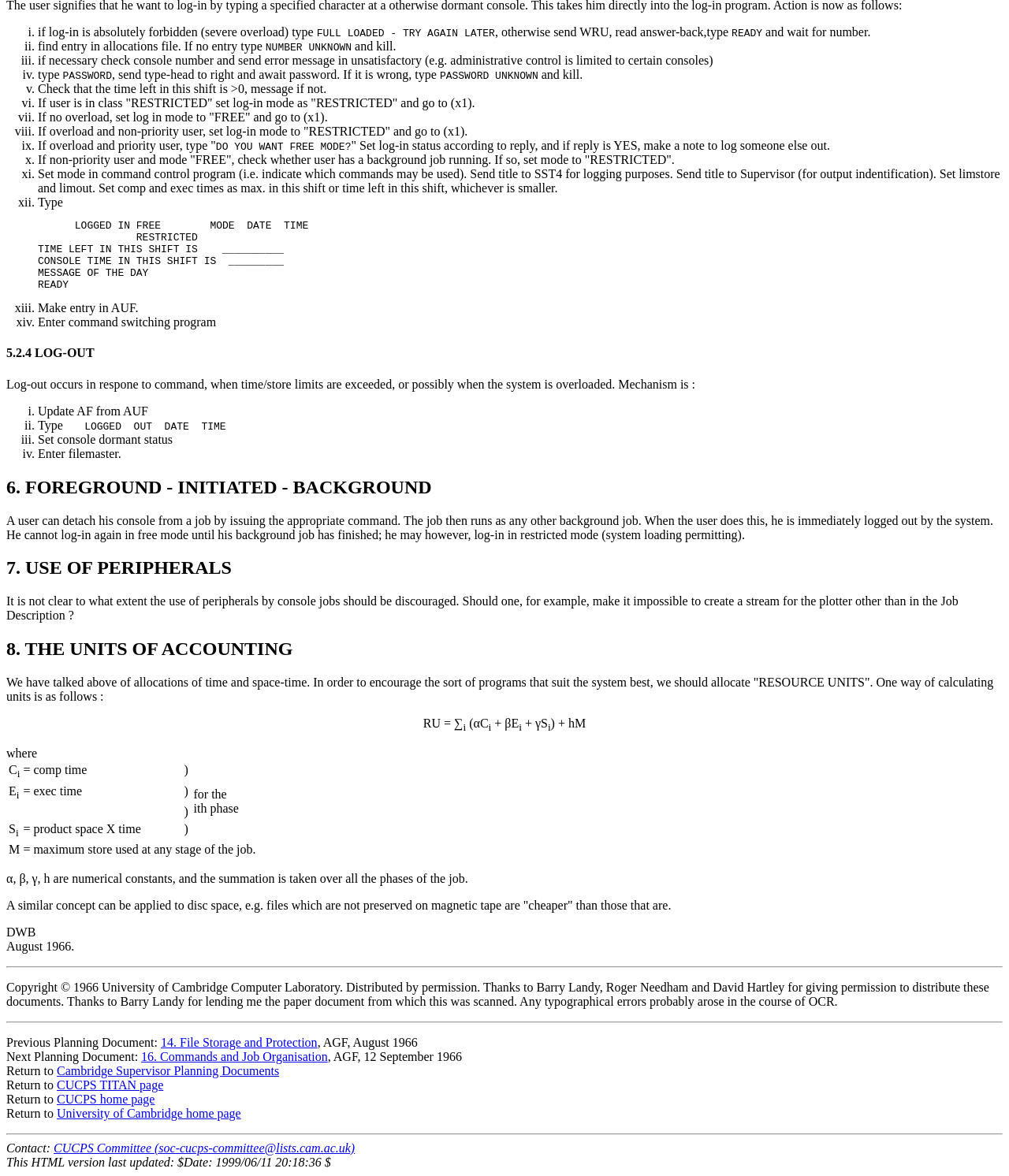Identify the bounding box coordinates of the part that should be clicked to carry out this instruction: "view the log-out mechanism".

[0.006, 0.321, 0.689, 0.332]